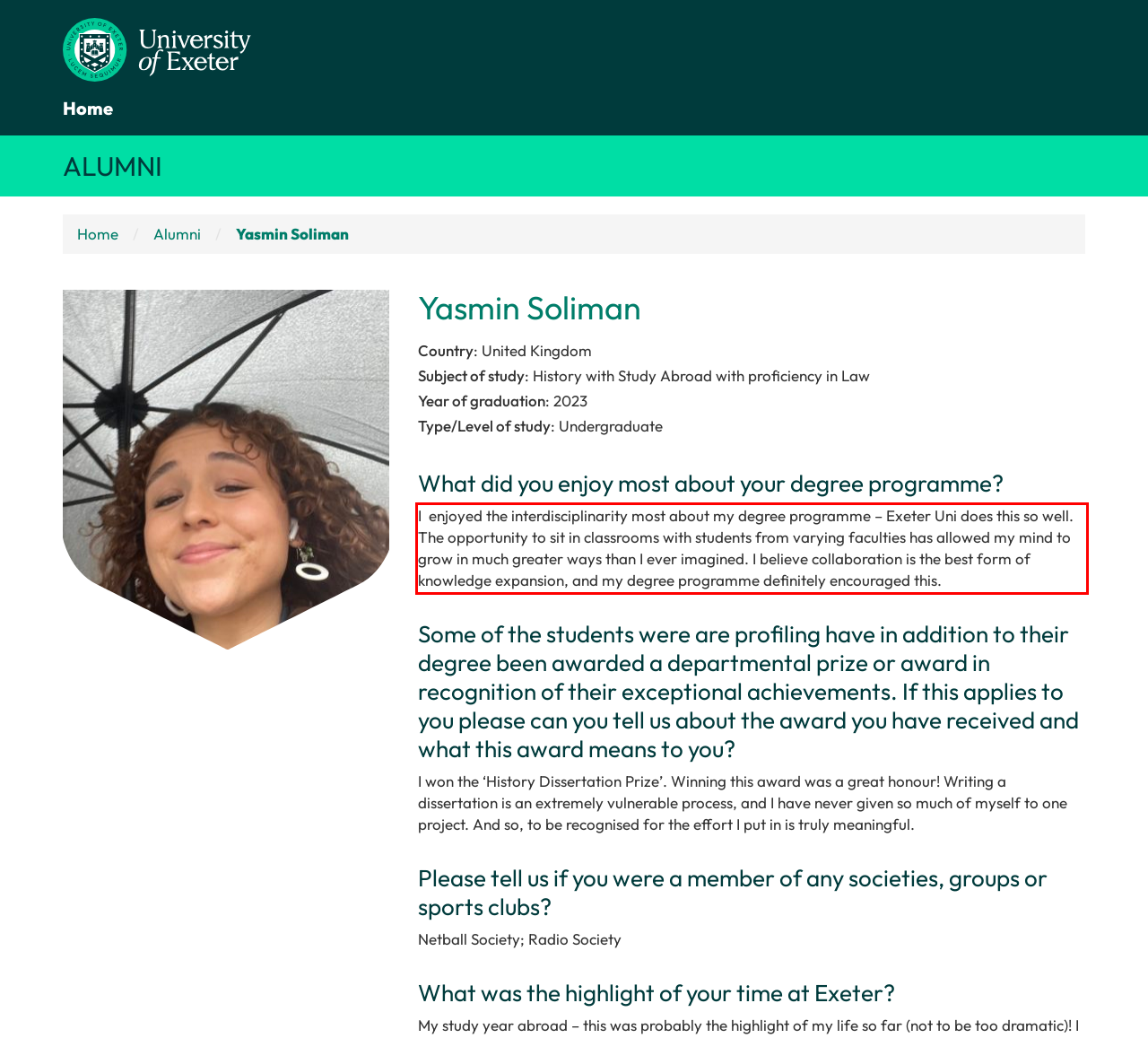Locate the red bounding box in the provided webpage screenshot and use OCR to determine the text content inside it.

I enjoyed the interdisciplinarity most about my degree programme – Exeter Uni does this so well. The opportunity to sit in classrooms with students from varying faculties has allowed my mind to grow in much greater ways than I ever imagined. I believe collaboration is the best form of knowledge expansion, and my degree programme definitely encouraged this.